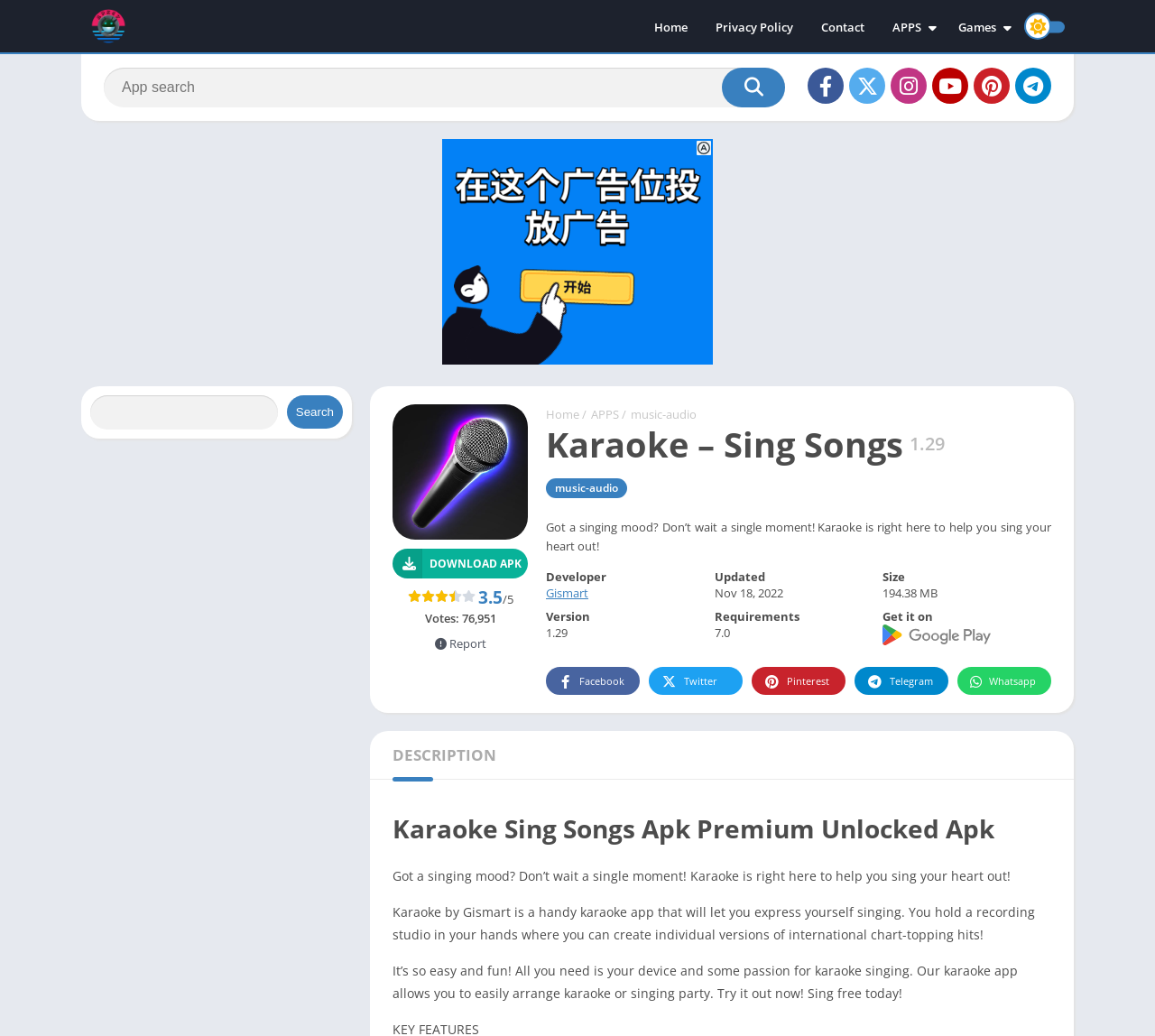Identify the bounding box coordinates of the region that should be clicked to execute the following instruction: "Visit the Google Play store".

[0.764, 0.611, 0.858, 0.626]